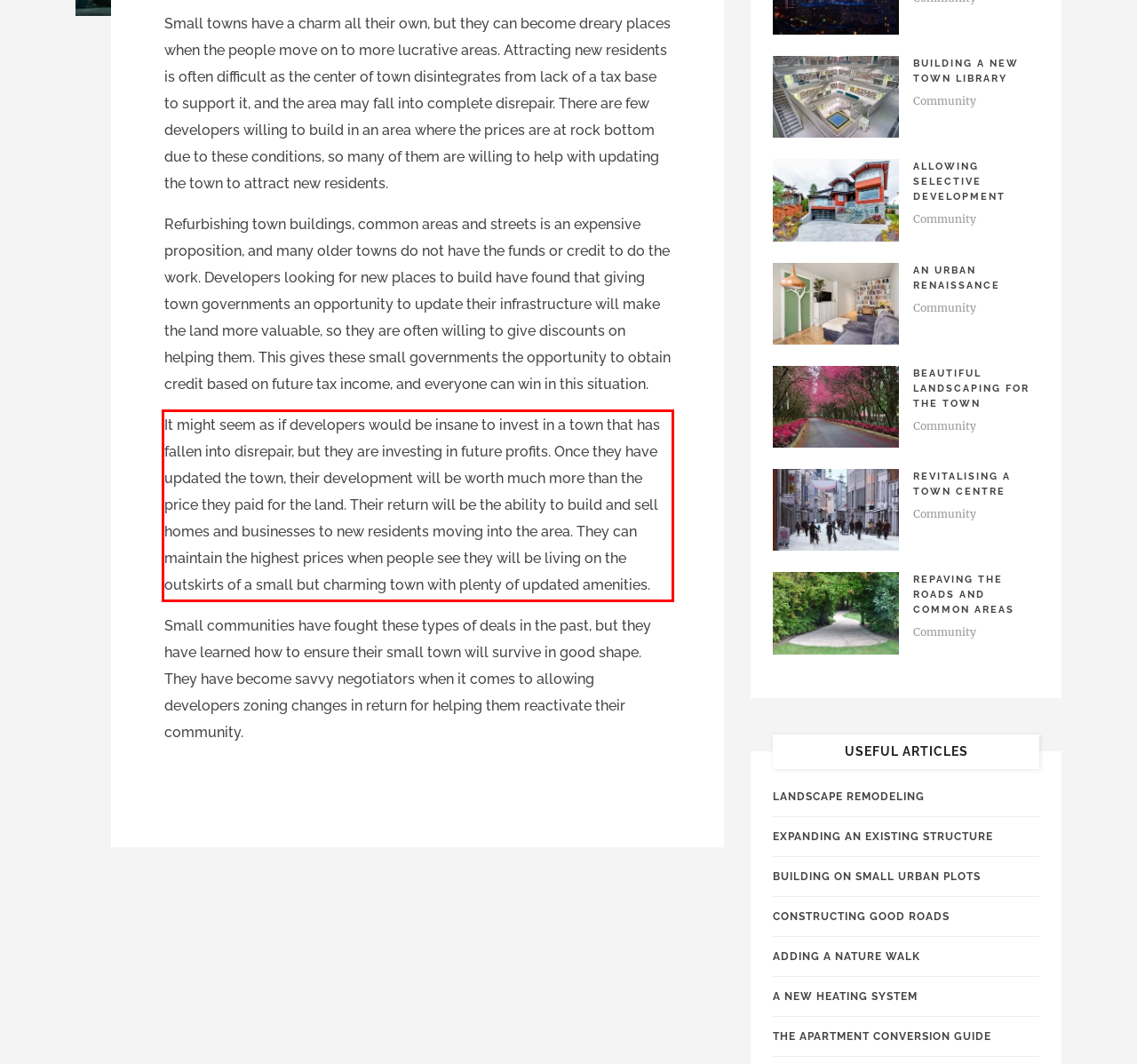You are looking at a screenshot of a webpage with a red rectangle bounding box. Use OCR to identify and extract the text content found inside this red bounding box.

It might seem as if developers would be insane to invest in a town that has fallen into disrepair, but they are investing in future profits. Once they have updated the town, their development will be worth much more than the price they paid for the land. Their return will be the ability to build and sell homes and businesses to new residents moving into the area. They can maintain the highest prices when people see they will be living on the outskirts of a small but charming town with plenty of updated amenities.